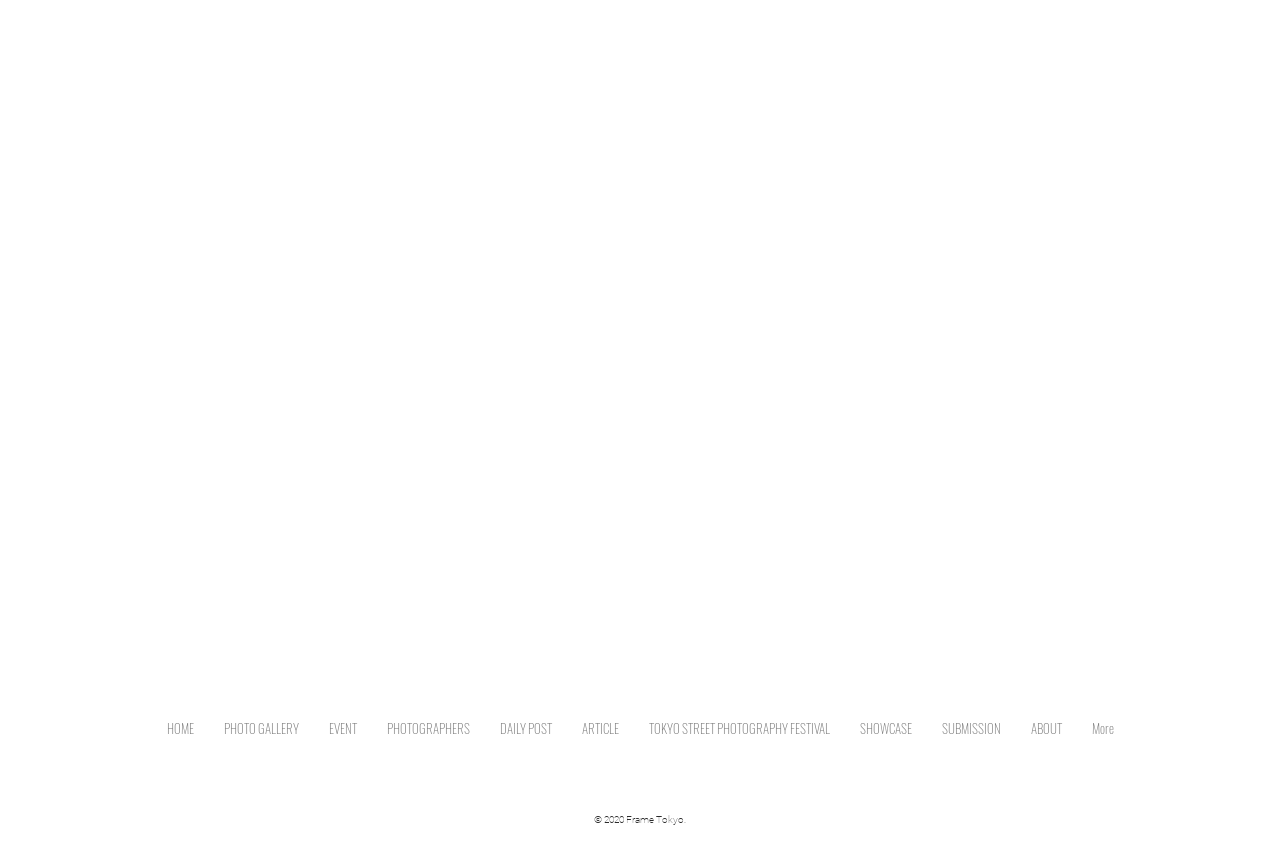Can you identify the bounding box coordinates of the clickable region needed to carry out this instruction: 'check event'? The coordinates should be four float numbers within the range of 0 to 1, stated as [left, top, right, bottom].

[0.245, 0.84, 0.29, 0.888]